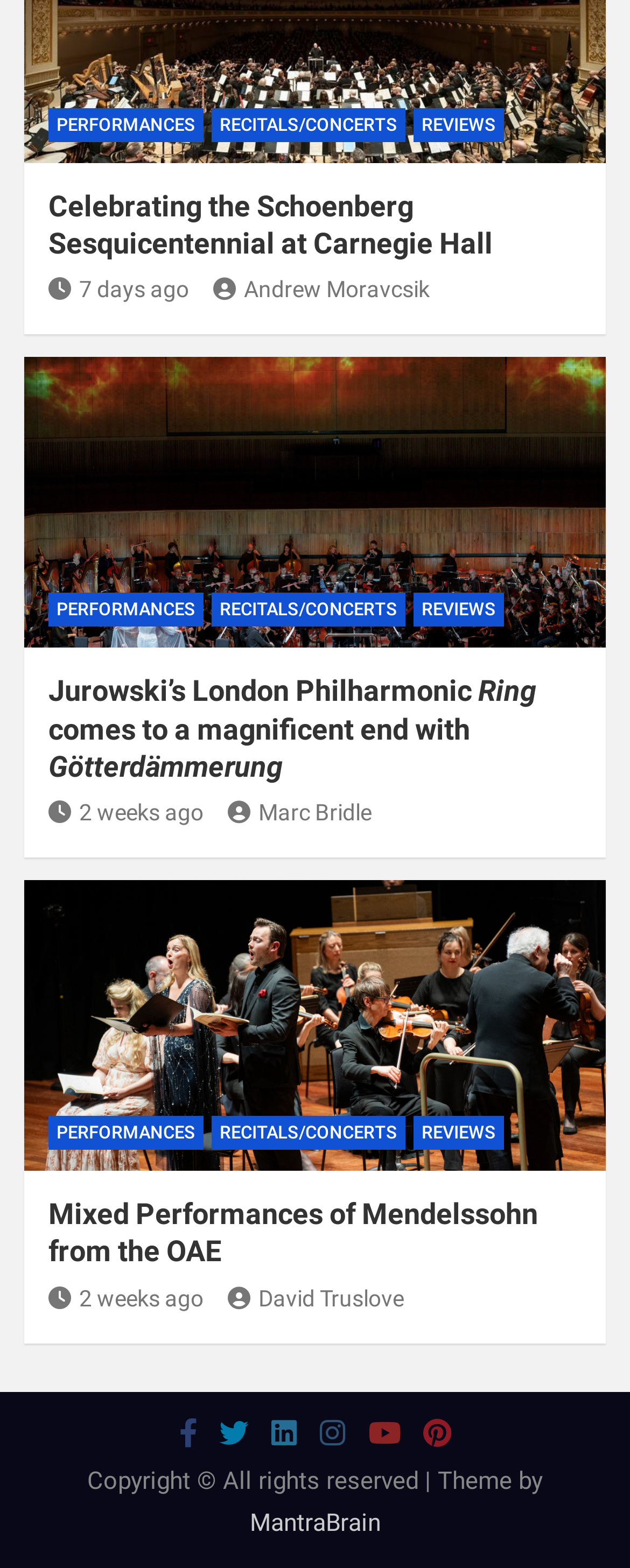Using details from the image, please answer the following question comprehensively:
Who is the author of the second article?

I found the link ' Marc Bridle' below the second article heading, which indicates that Marc Bridle is the author of the second article.